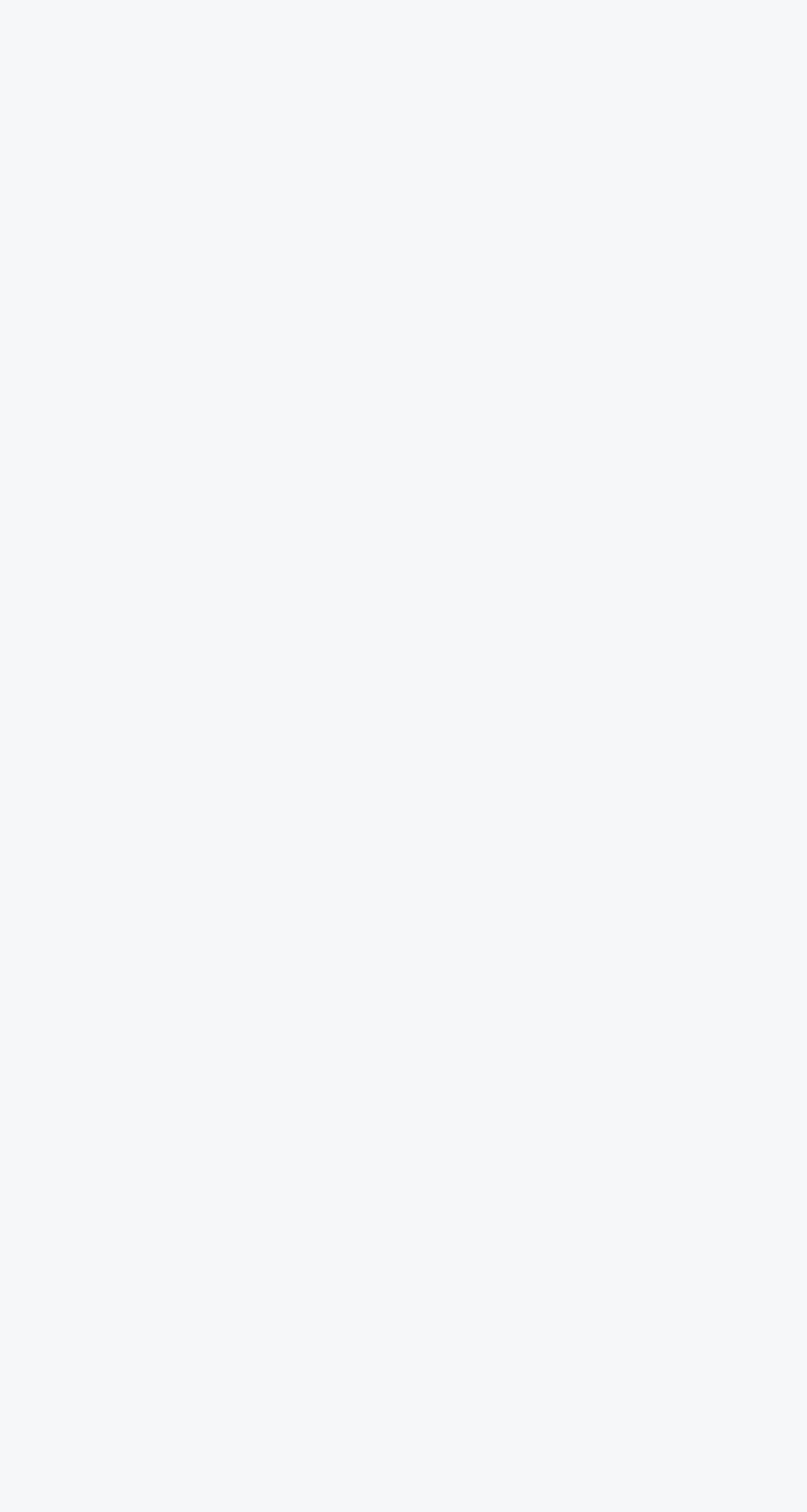How many types of properties are listed on this webpage?
Using the image, answer in one word or phrase.

3